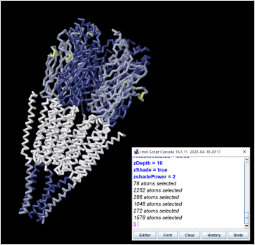Provide an extensive narrative of what is shown in the image.

The image captures the JSmol display showcasing a protein structure visualized in a ball-and-stick format. The representation features a blend of blue and white strands, indicating different structural configurations. In the foreground, a command console reveals executed commands and information about the selected atoms, indicating detailed interactions and selections made within the visualization software. This particular view illustrates the post-processing stage after inputting a finalized script, which allows users to manipulate various aspects of the protein's rendering, enhancing both aesthetic appeal and scientific clarity. The JSmol software facilitates an interactive exploration of protein structures, demonstrating the powerful capabilities for visualizing complex biological assemblies.